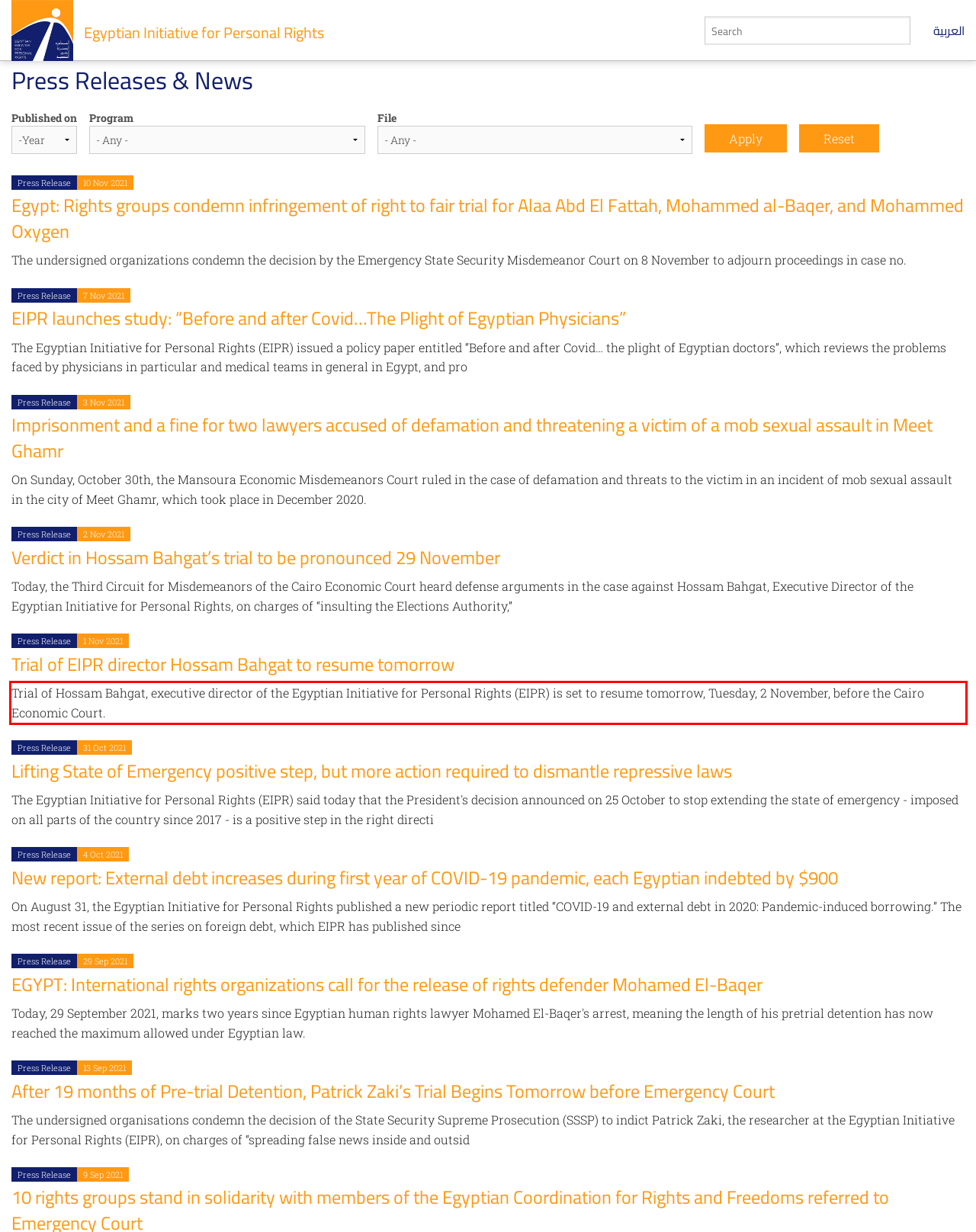Identify the red bounding box in the webpage screenshot and perform OCR to generate the text content enclosed.

Trial of Hossam Bahgat, executive director of the Egyptian Initiative for Personal Rights (EIPR) is set to resume tomorrow, Tuesday, 2 November, before the Cairo Economic Court.